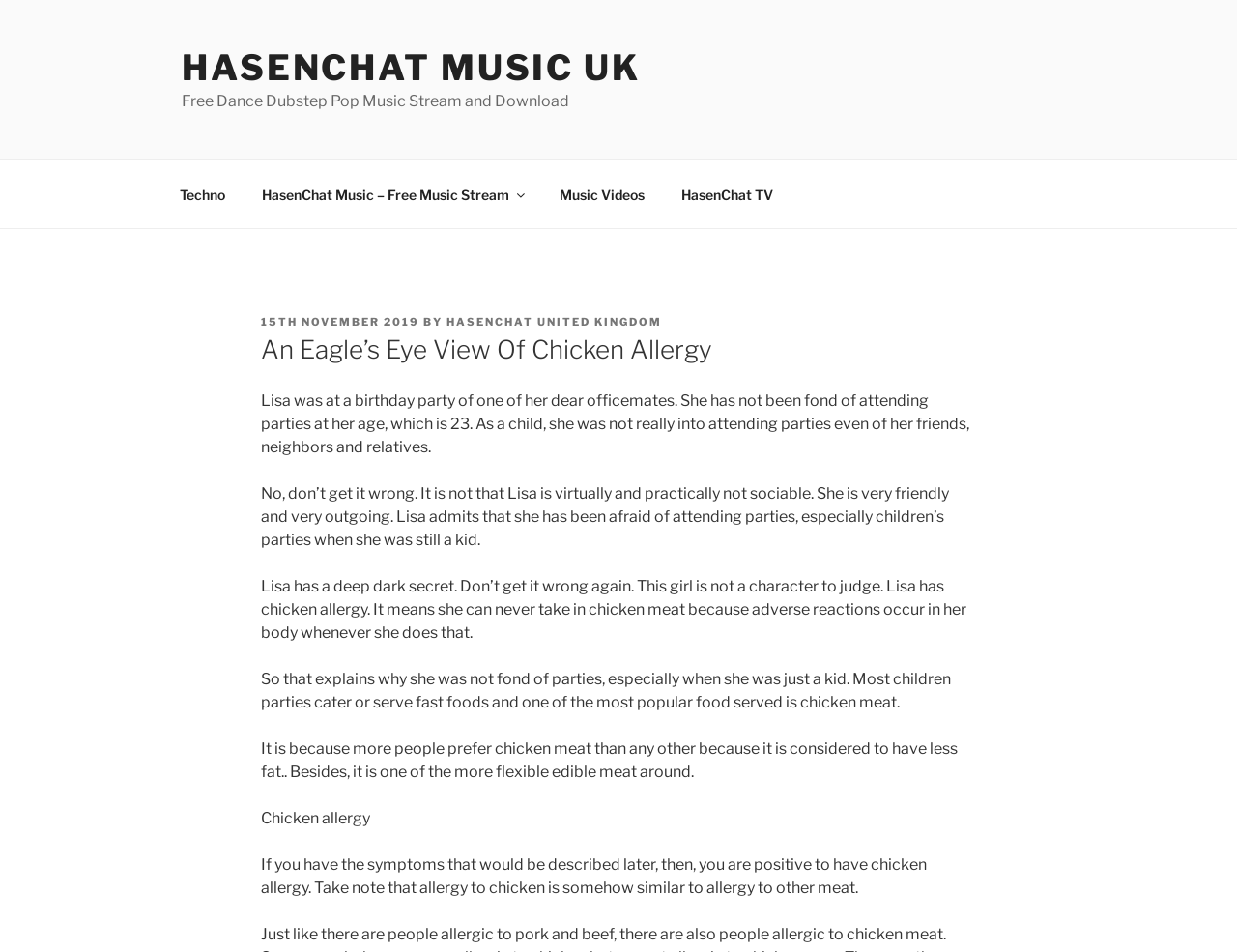Reply to the question with a single word or phrase:
What is the topic of the article?

Chicken allergy